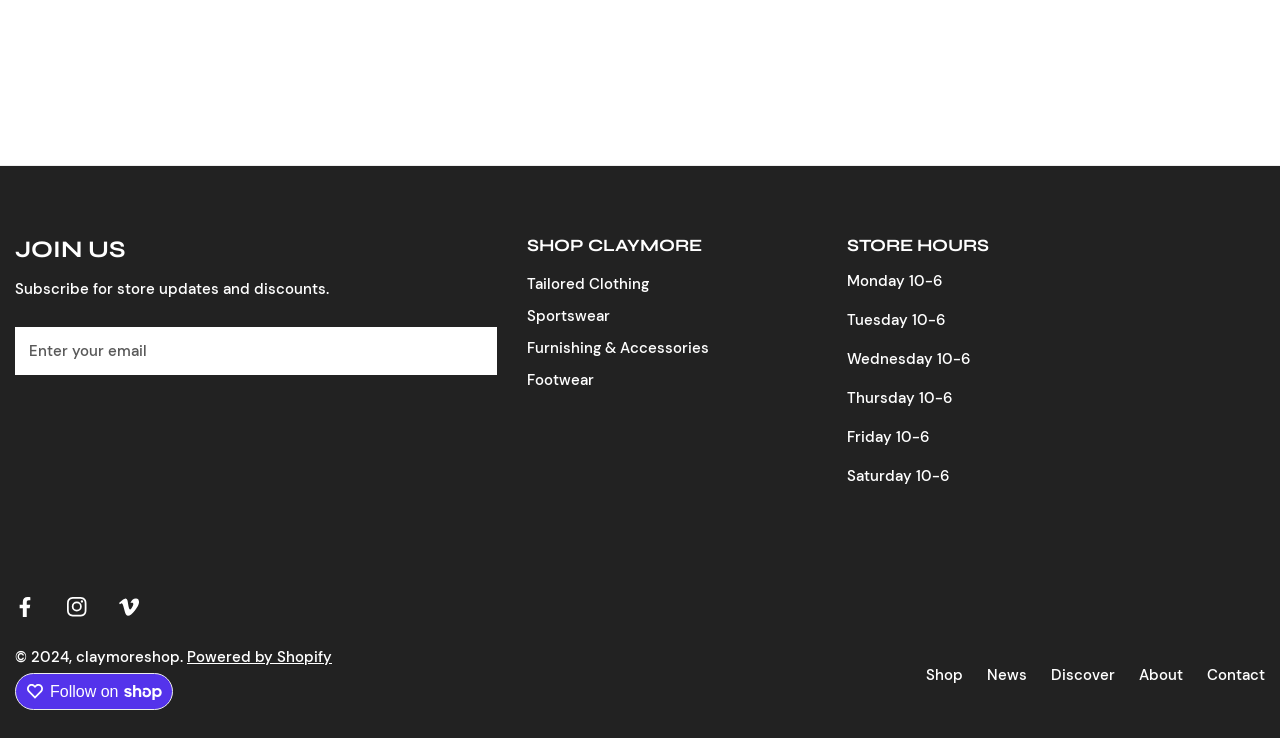Given the following UI element description: "Shop", find the bounding box coordinates in the webpage screenshot.

[0.723, 0.9, 0.752, 0.93]